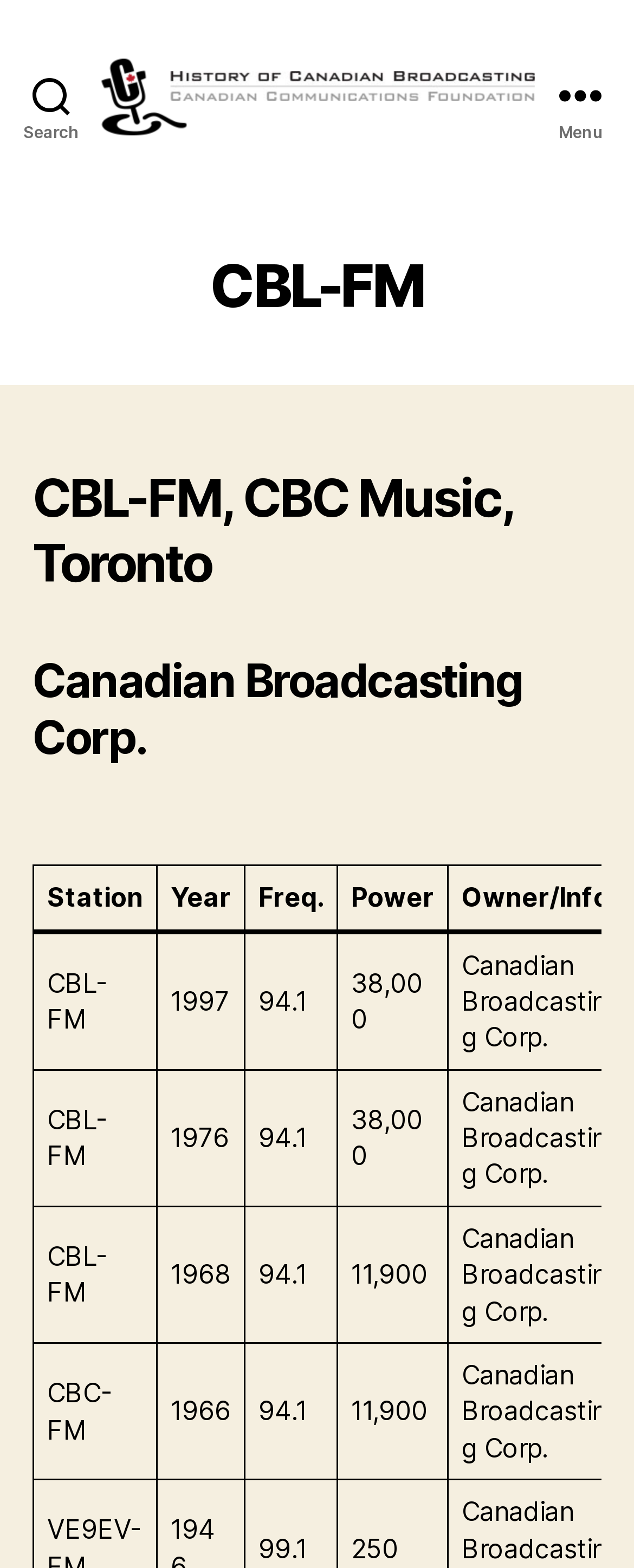Identify the bounding box for the given UI element using the description provided. Coordinates should be in the format (top-left x, top-left y, bottom-right x, bottom-right y) and must be between 0 and 1. Here is the description: Search

[0.0, 0.0, 0.162, 0.12]